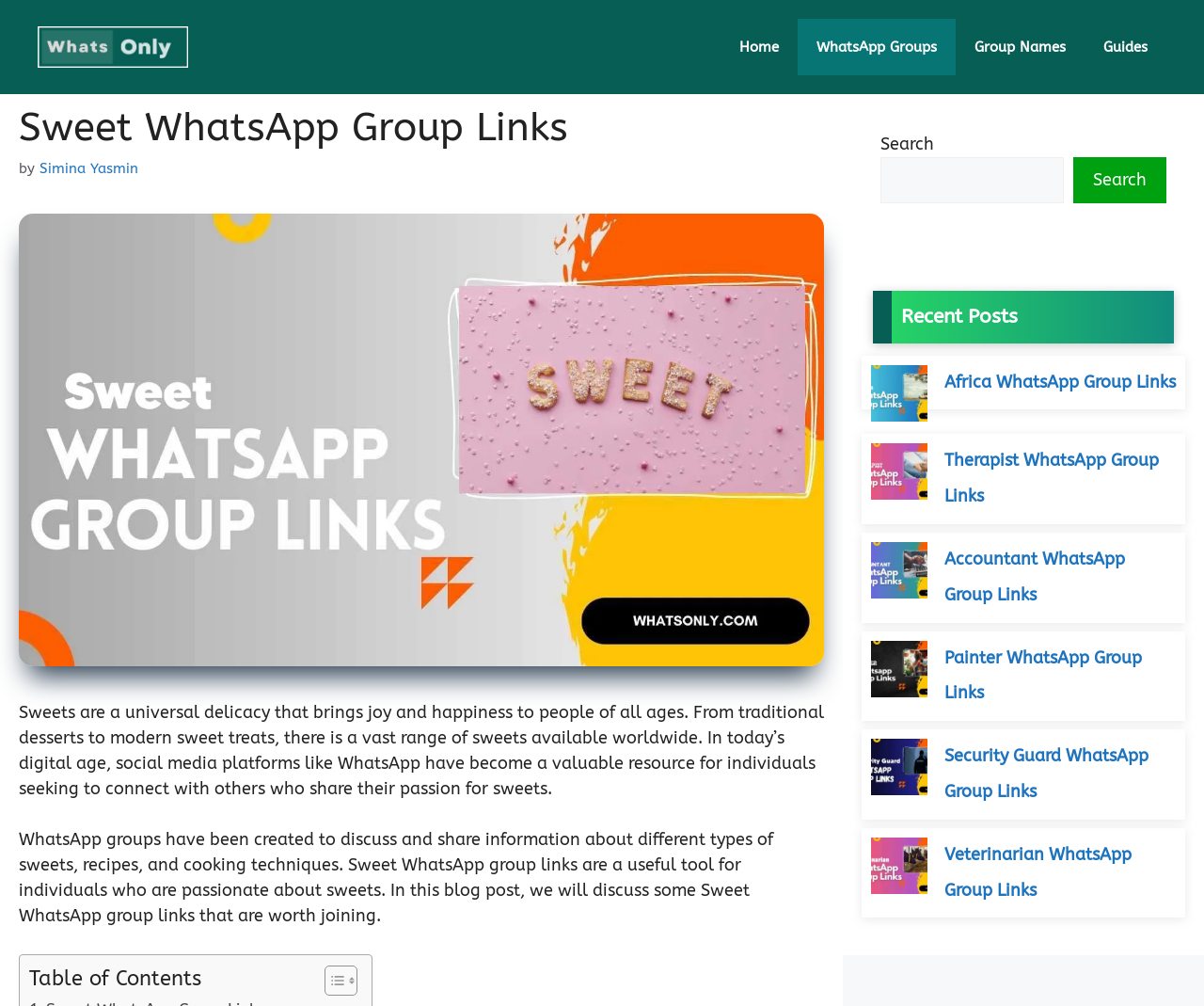Provide the bounding box coordinates of the HTML element this sentence describes: "Simina Yasmin". The bounding box coordinates consist of four float numbers between 0 and 1, i.e., [left, top, right, bottom].

[0.033, 0.159, 0.115, 0.176]